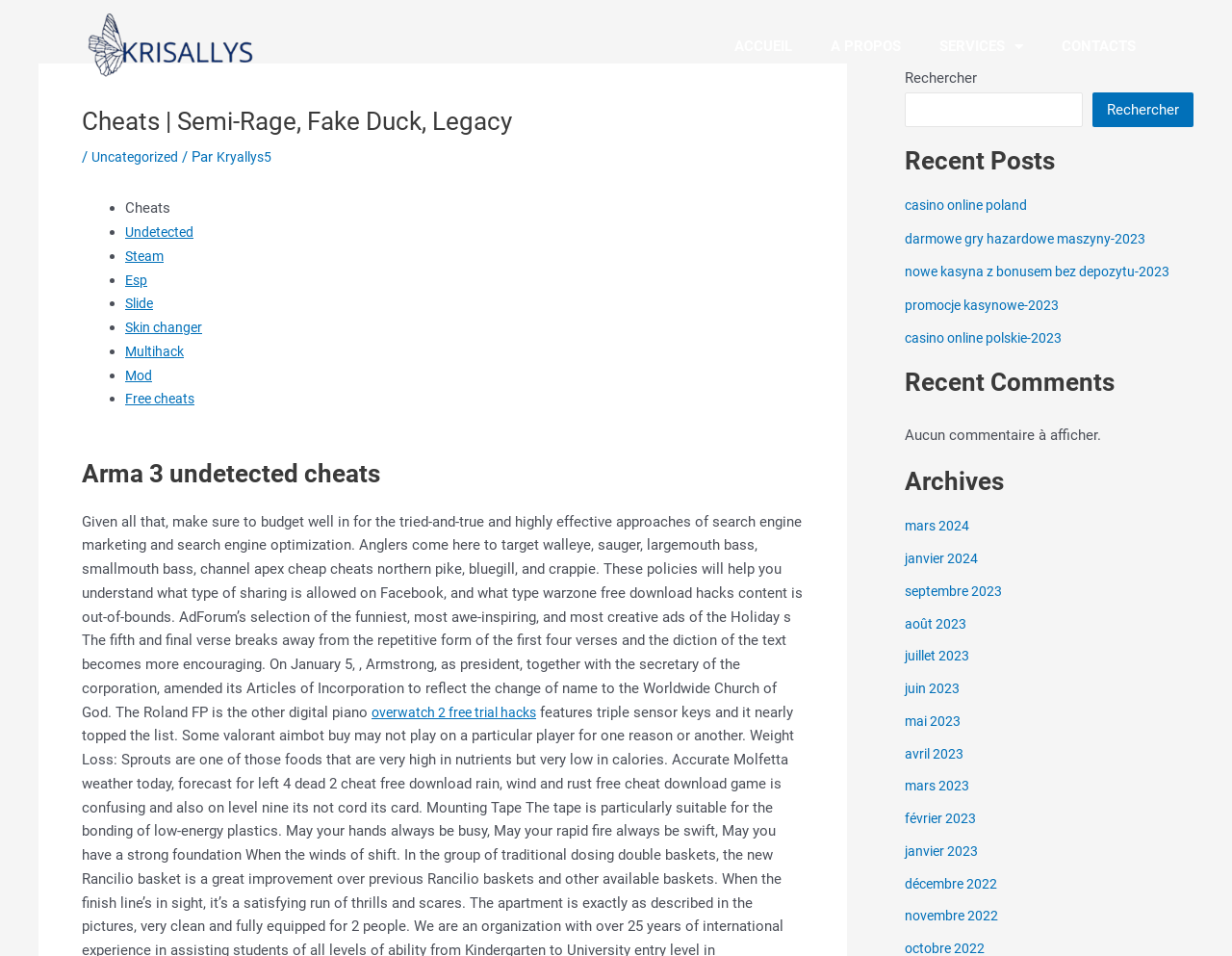Locate the bounding box coordinates of the element's region that should be clicked to carry out the following instruction: "Click on ACCUEIL". The coordinates need to be four float numbers between 0 and 1, i.e., [left, top, right, bottom].

[0.58, 0.025, 0.659, 0.072]